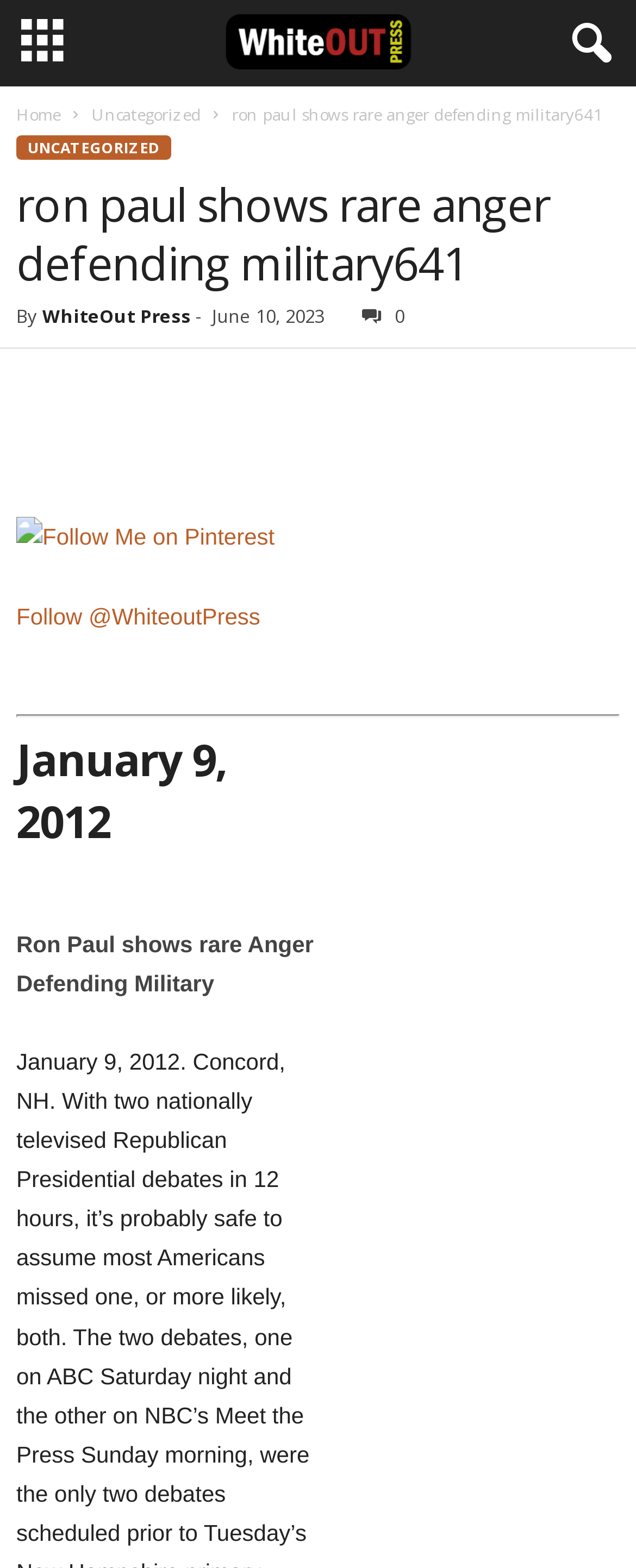When was the article published?
Please answer the question with a single word or phrase, referencing the image.

June 10, 2023